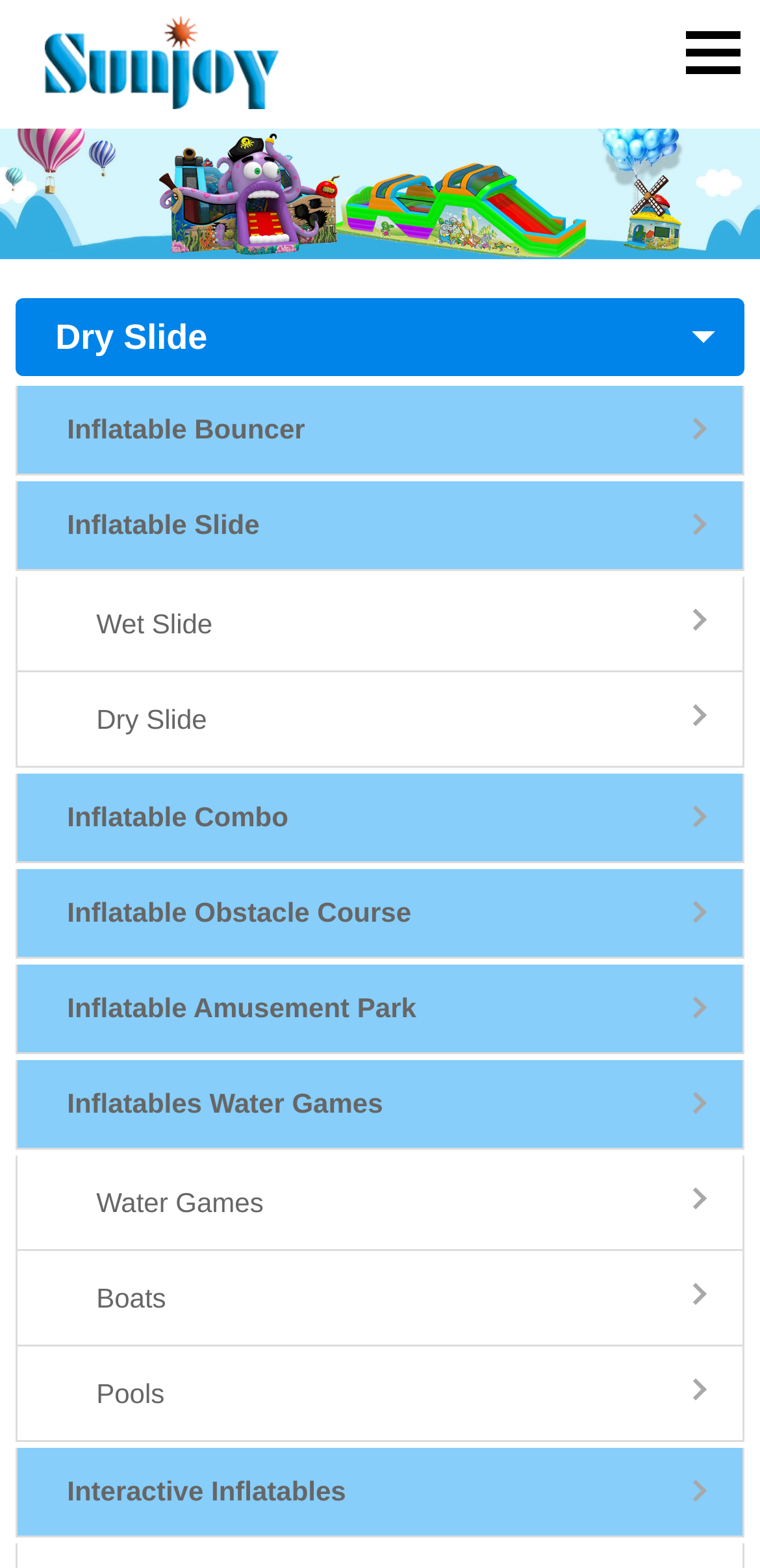Could you find the bounding box coordinates of the clickable area to complete this instruction: "Select the Inflatable Slide option"?

[0.022, 0.307, 0.978, 0.364]